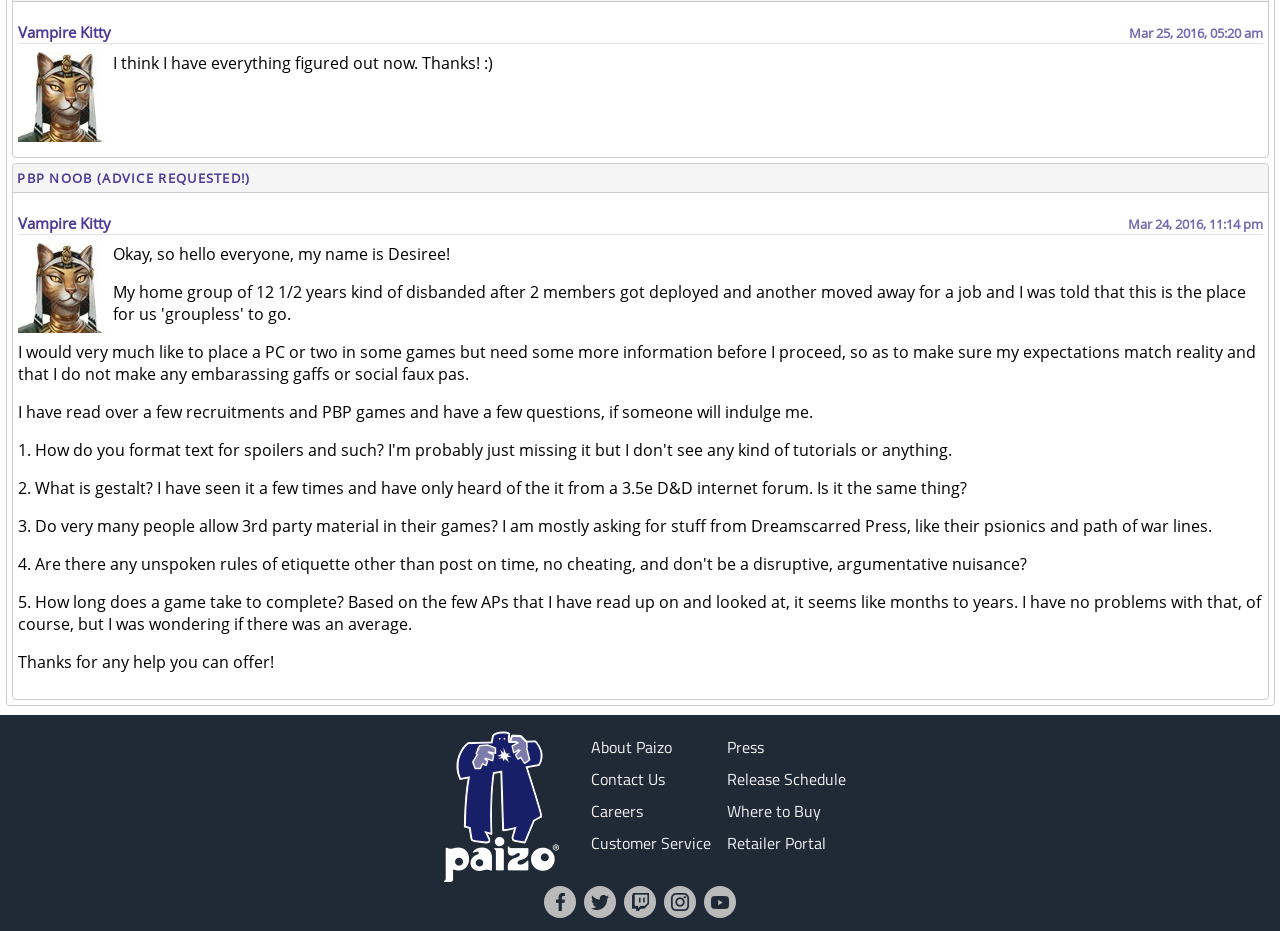Utilize the details in the image to give a detailed response to the question: What is the purpose of the text 'I have read over a few recruitments and PBP games and have a few questions, if someone will indulge me.'?

The text is part of a larger block of text that appears to be a post or message from a user. The user is stating that they have read some recruitments and PBP games and now have some questions, implying that they are seeking help or guidance from others.